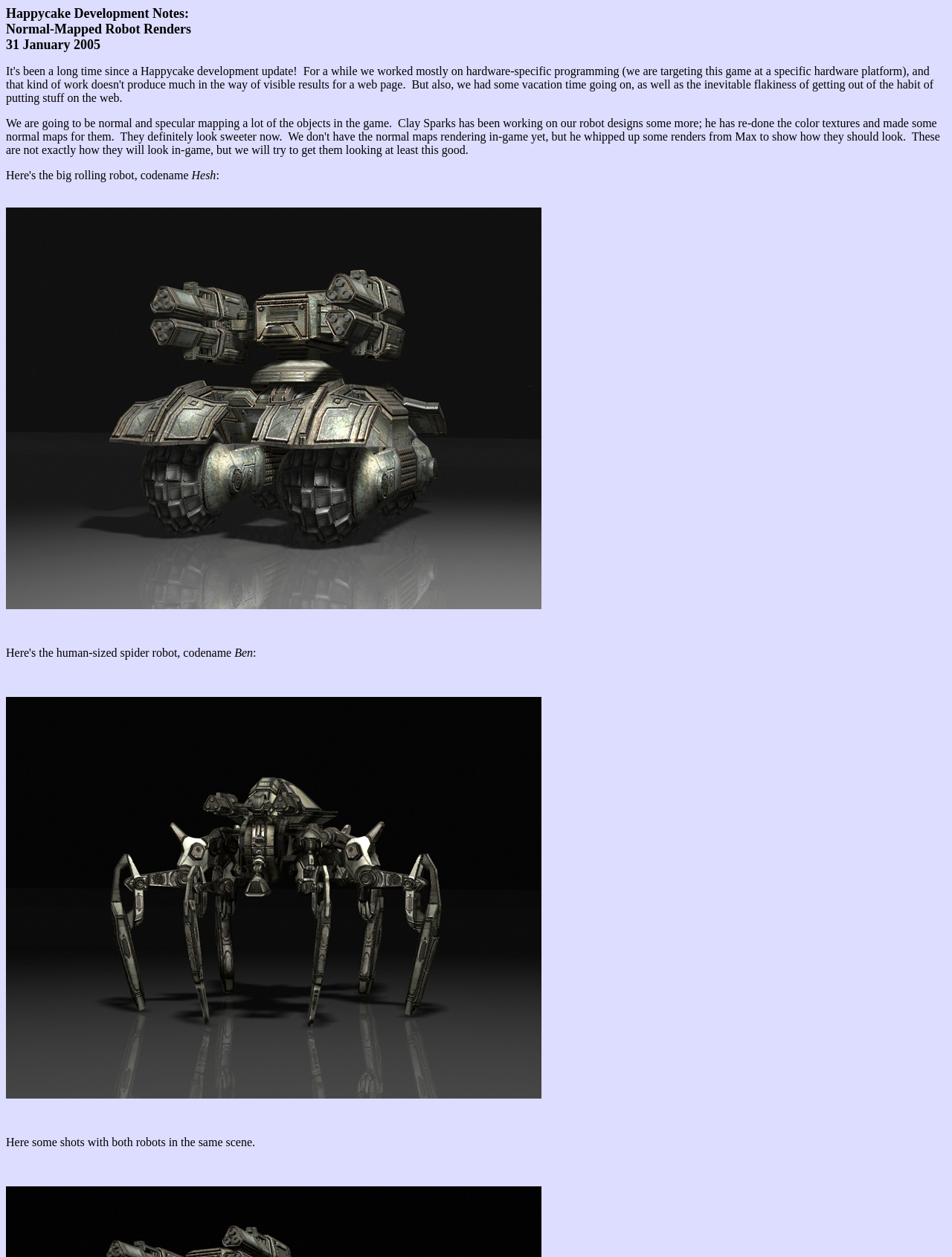Answer in one word or a short phrase: 
Who are the authors mentioned on the webpage?

Hesh and Ben